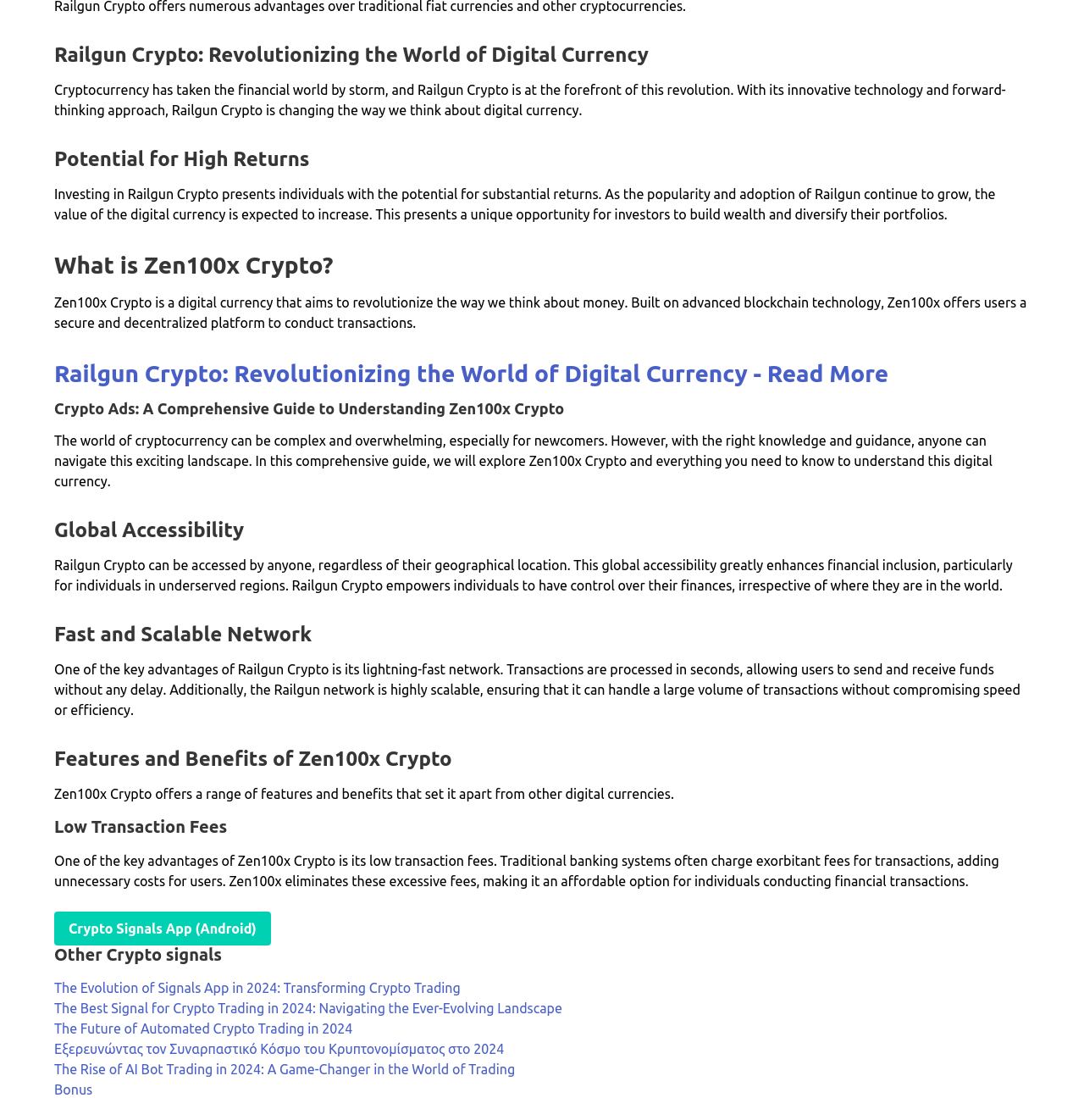With reference to the screenshot, provide a detailed response to the question below:
What is Railgun Crypto?

Based on the webpage, Railgun Crypto is a digital currency that is revolutionizing the world of digital currency. It is mentioned in the heading 'Railgun Crypto: Revolutionizing the World of Digital Currency' and is described as a digital currency that aims to change the way we think about money.